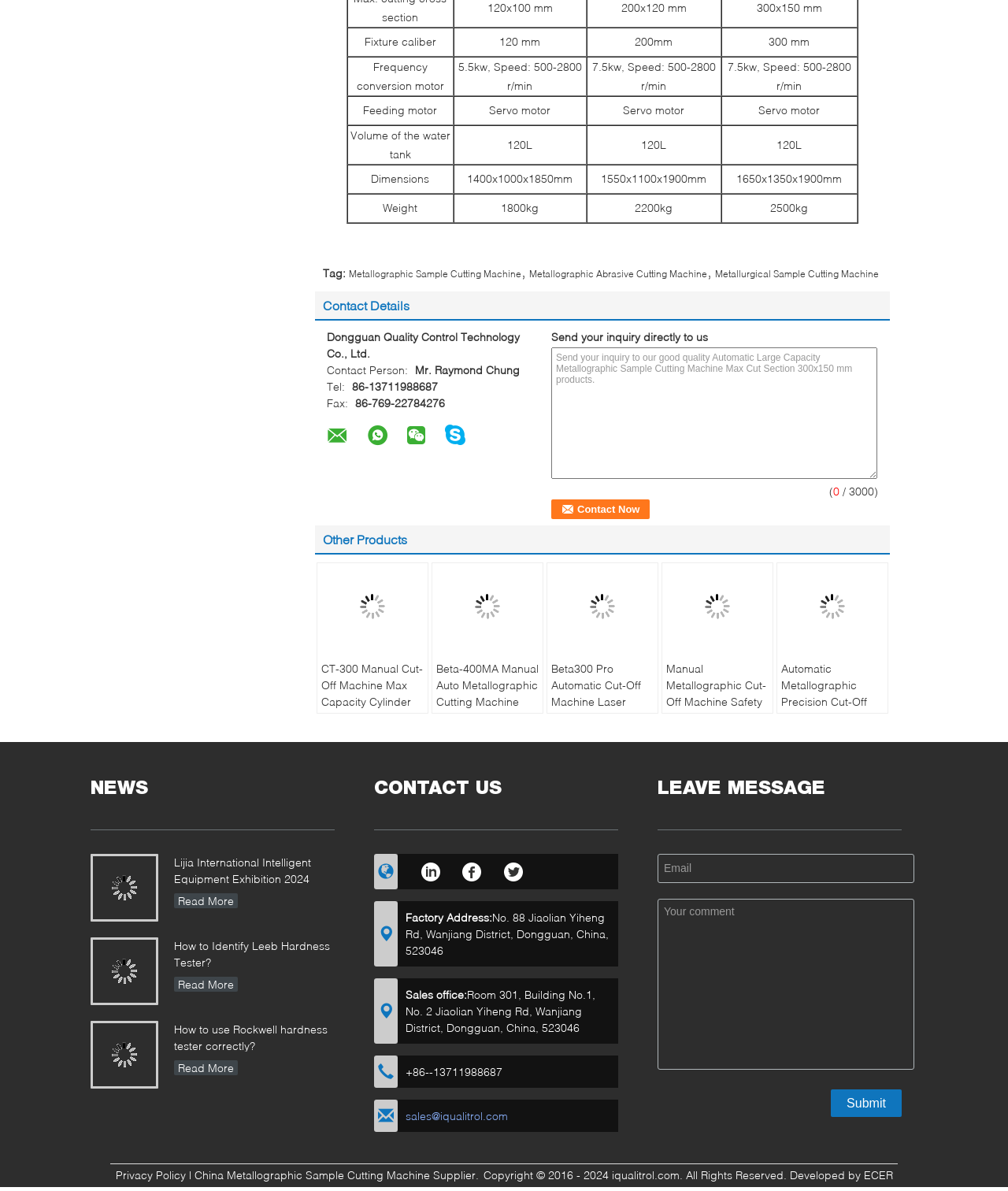What is the maximum cut section of the metallographic sample cutting machine?
Answer with a single word or phrase, using the screenshot for reference.

300x150 mm